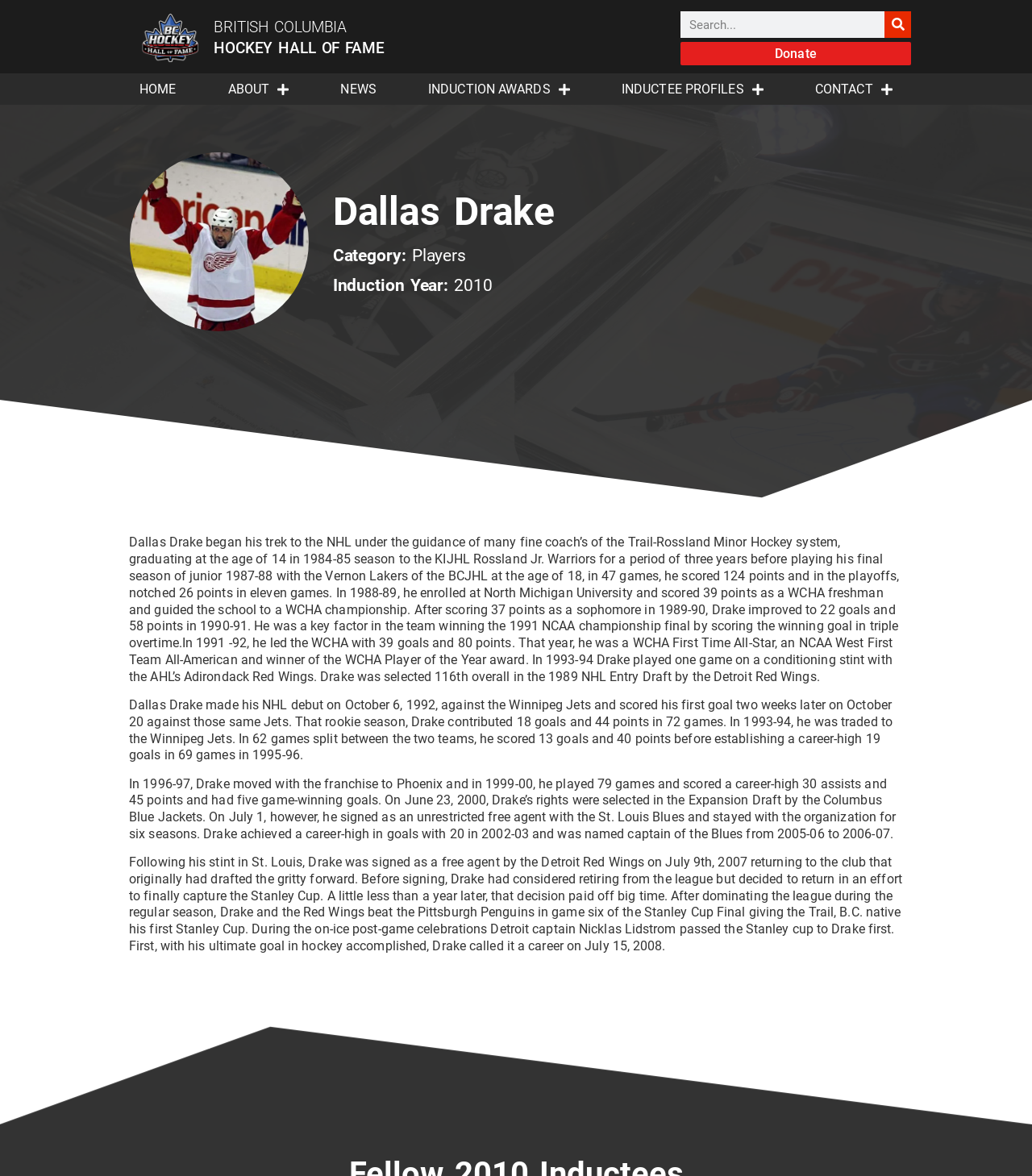Using the image as a reference, answer the following question in as much detail as possible:
How many goals did Dallas Drake score in the 1995-96 season?

I found the answer by reading the biography of Dallas Drake, where it is mentioned that he established a career-high 19 goals in 69 games in the 1995-96 season.